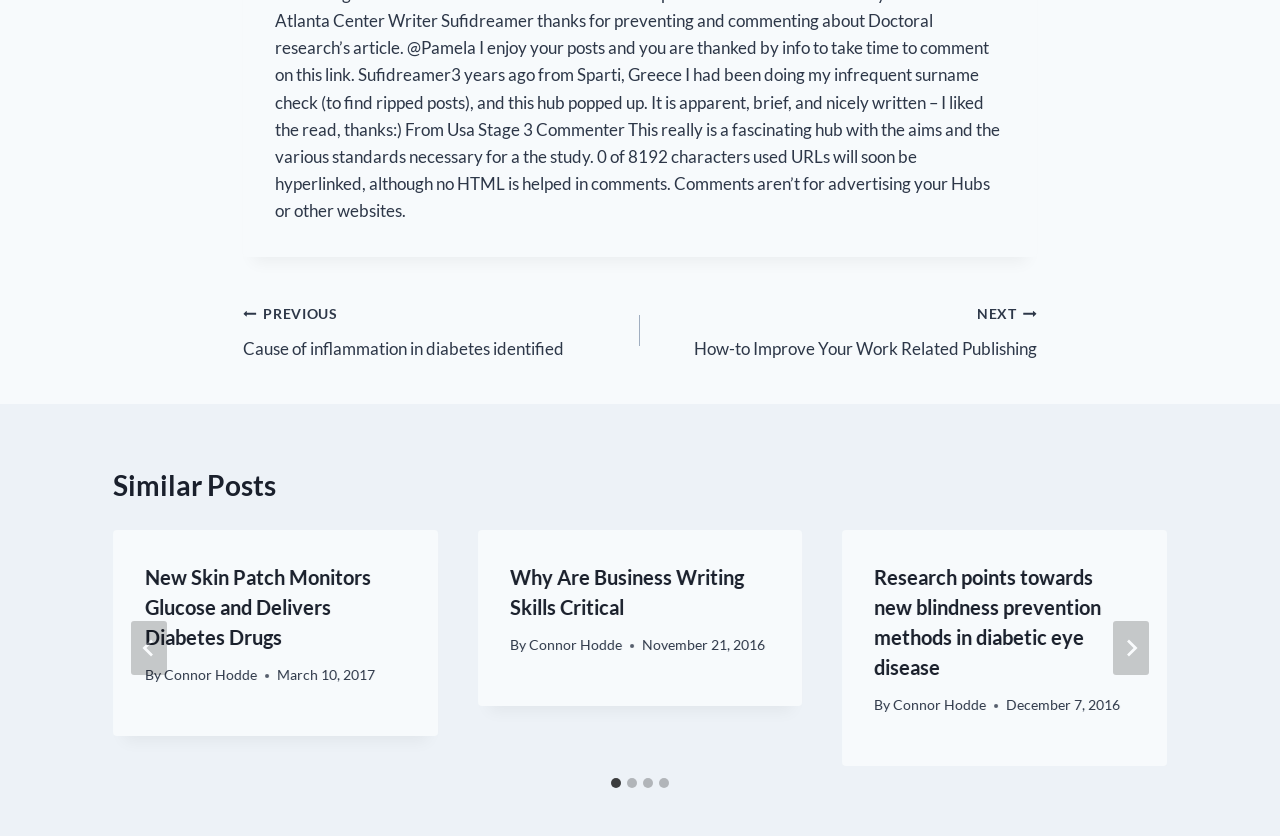Locate the UI element that matches the description aria-label="Go to last slide" in the webpage screenshot. Return the bounding box coordinates in the format (top-left x, top-left y, bottom-right x, bottom-right y), with values ranging from 0 to 1.

[0.102, 0.743, 0.13, 0.807]